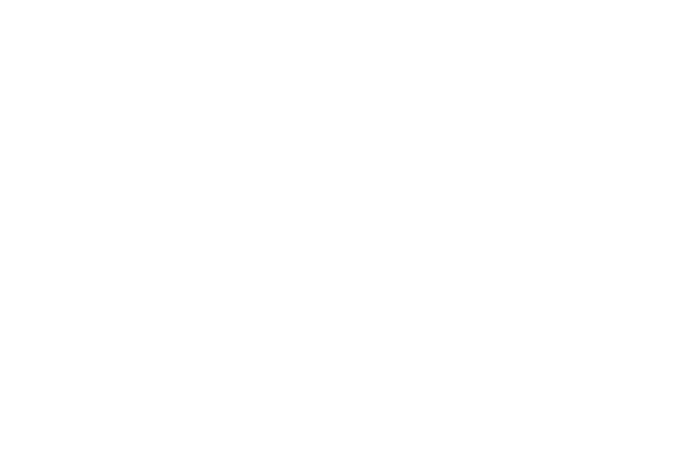Describe the image thoroughly.

The image features a logo or icon associated with "Fish Pedasi," which is a prominent brand offering sport fishing adventure tours. It encapsulates the essence of thrilling saltwater fishing experiences, showcasing a dynamic theme that reflects the excitement of fishing in rich, biodiverse waters. This imagery likely represents the variety of fish available in the Eastern Pacific, such as Roosterfish and Tuna, enticing fishing enthusiasts to embark on memorable excursions. The design is visually engaging, aligning seamlessly with the adventurous spirit of sport fishing, and is part of promotional content aimed at attracting anglers to experience the stunning fisheries offered by Fish Pedasi.